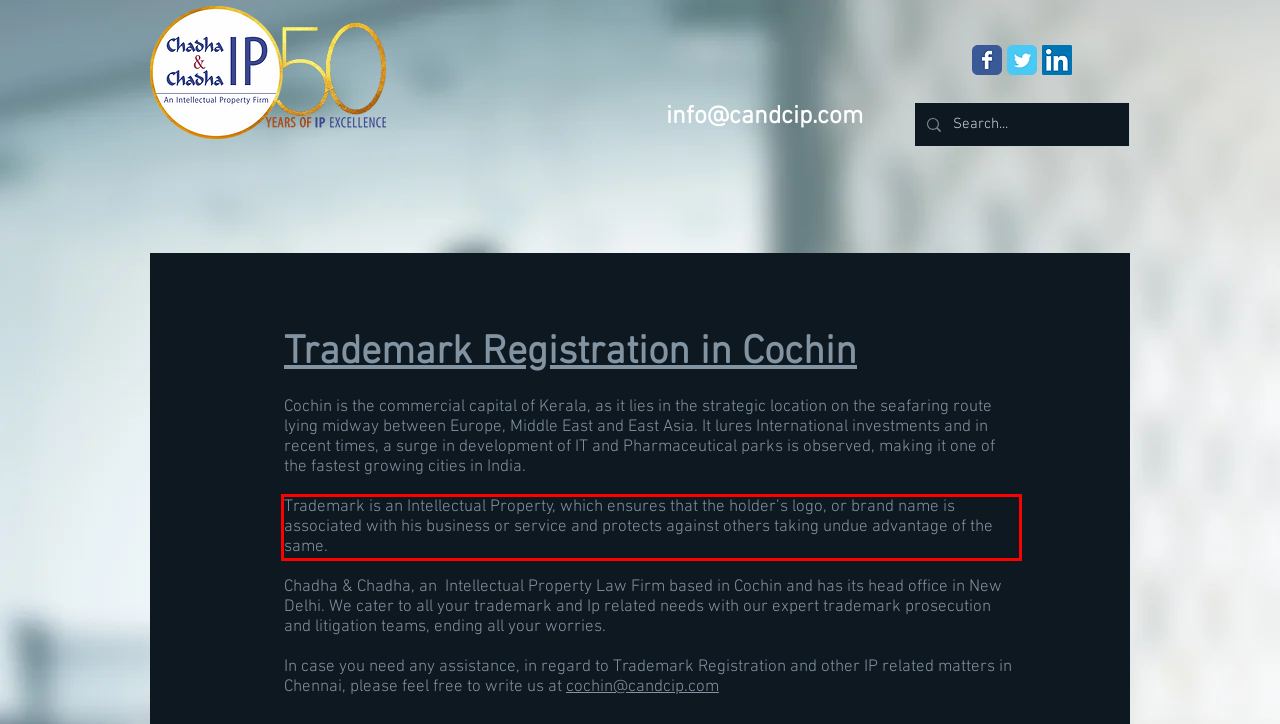Examine the screenshot of the webpage, locate the red bounding box, and perform OCR to extract the text contained within it.

Trademark is an Intellectual Property, which ensures that the holder’s logo, or brand name is associated with his business or service and protects against others taking undue advantage of the same.